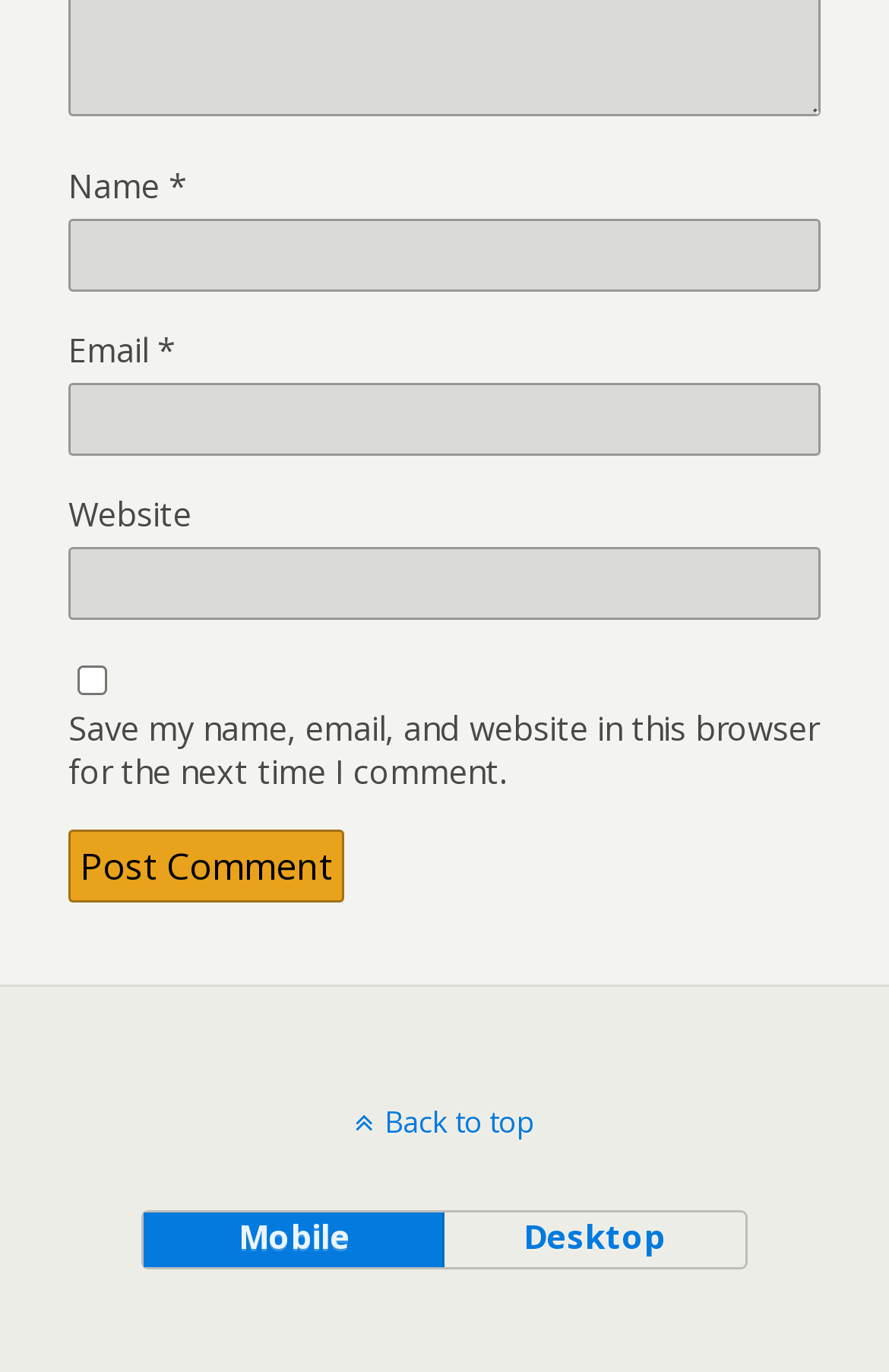Please answer the following question using a single word or phrase: 
What is the first field to fill in the form?

Name